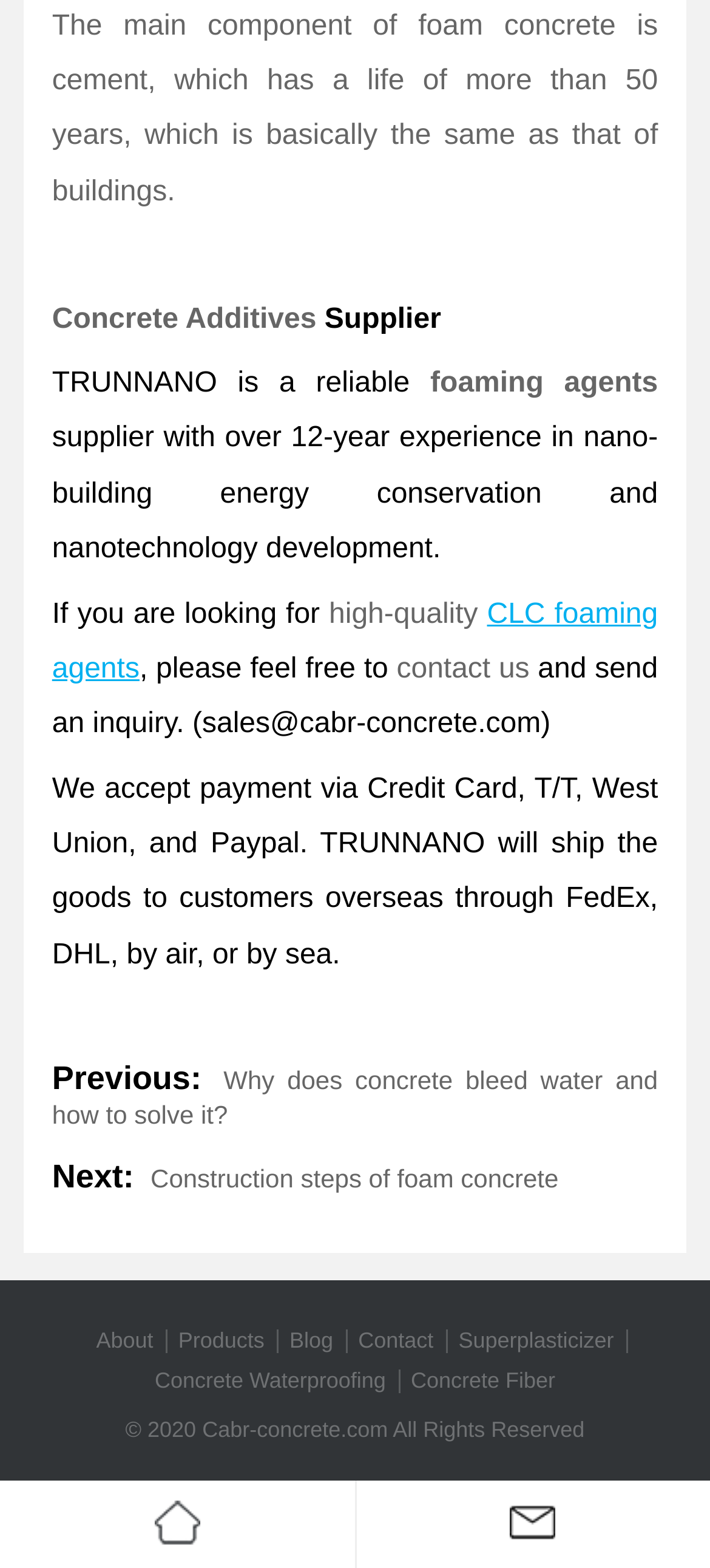Find and indicate the bounding box coordinates of the region you should select to follow the given instruction: "Click on 'CLC foaming agents'".

[0.073, 0.382, 0.927, 0.437]